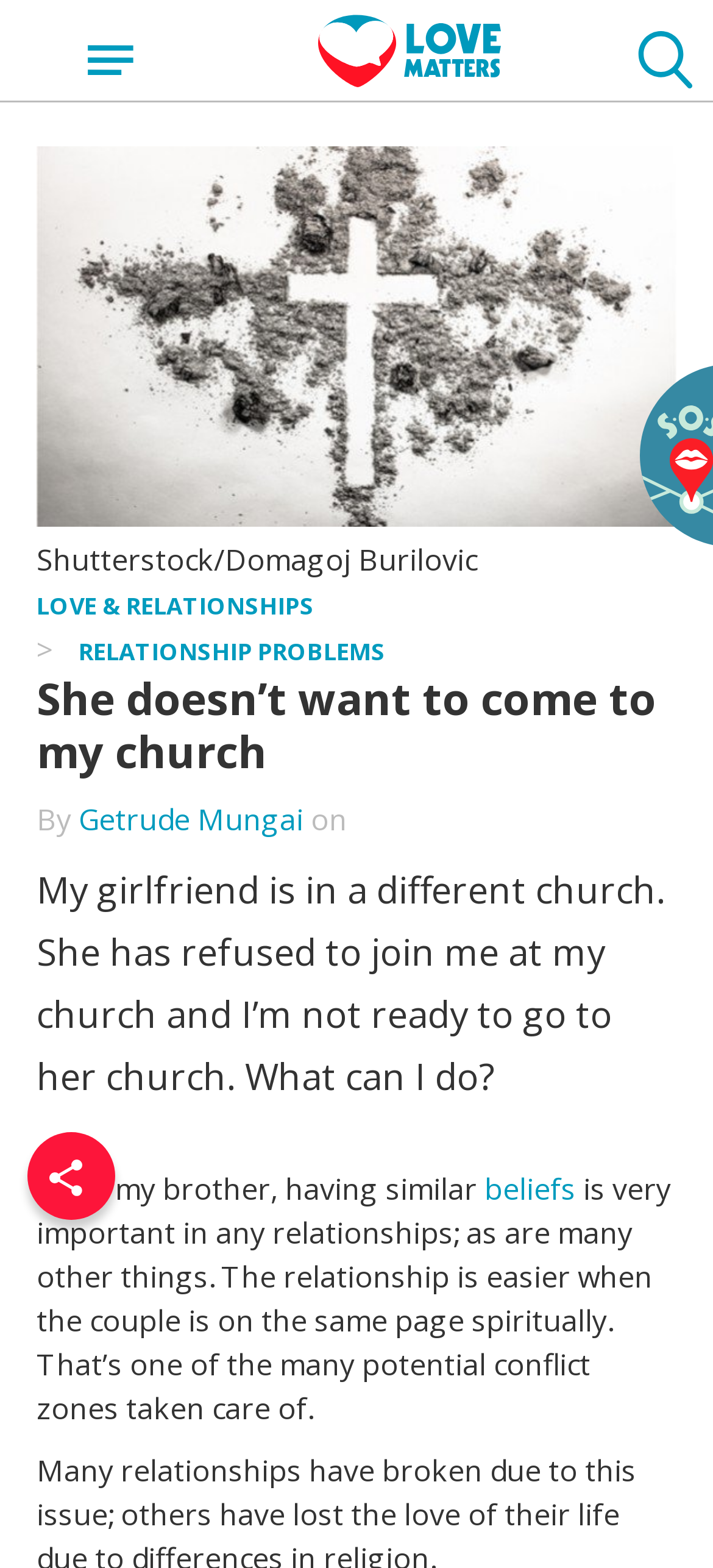Please determine the bounding box coordinates for the UI element described here. Use the format (top-left x, top-left y, bottom-right x, bottom-right y) with values bounded between 0 and 1: Getrude Mungai

[0.11, 0.509, 0.426, 0.535]